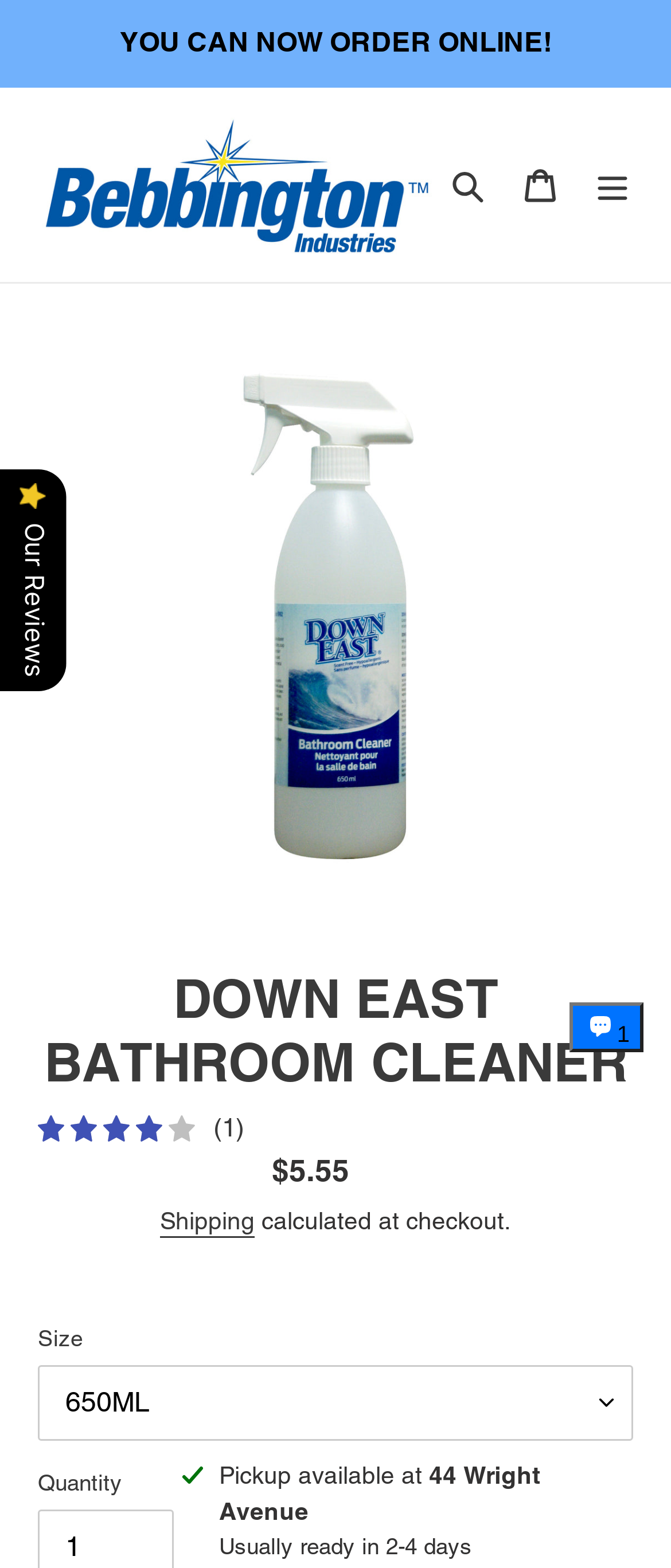Produce an elaborate caption capturing the essence of the webpage.

The webpage is about DOWN EAST Bathroom Cleaner, a non-abrasive cleaner for removing water stains, rust, mineral deposits, and general grunge from toilet bowls and porcelain fixtures. 

At the top of the page, there is an announcement section with a link "YOU CAN NOW ORDER ONLINE!" and a logo of Bebbington Industries, which is also a link. Next to the logo, there are three buttons: "Search", "Cart", and "Menu". 

Below the top section, there is a large image of the DOWN EAST BATHROOM CLEANER product, taking up most of the width of the page. Above the image, there is a heading with the product name. 

To the right of the product image, there is a section with product details, including a description list with the regular price of $5.55, and a link to "Shipping" with a note that the shipping cost will be calculated at checkout. 

Further down, there are options to select the product size and quantity. Below that, there is information about pickup availability at 44 Wright Avenue, with a note that the product is usually ready in 2-4 days. 

On the left side of the page, there is a small icon and a text "Our Reviews". At the bottom right corner of the page, there is a chat window with a button to open it, and an image inside the chat window.